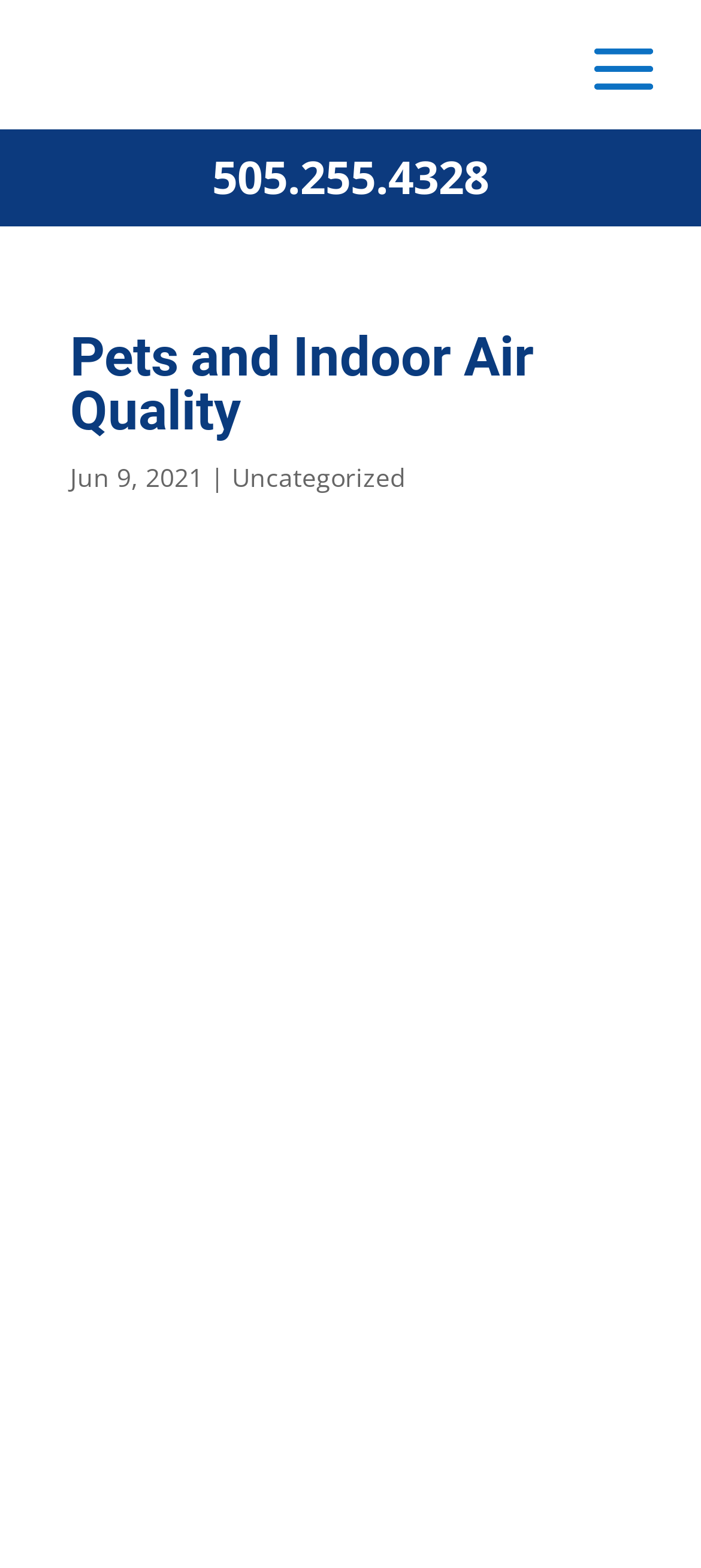Extract the bounding box coordinates for the UI element described by the text: "505.255.4328". The coordinates should be in the form of [left, top, right, bottom] with values between 0 and 1.

[0.303, 0.093, 0.697, 0.132]